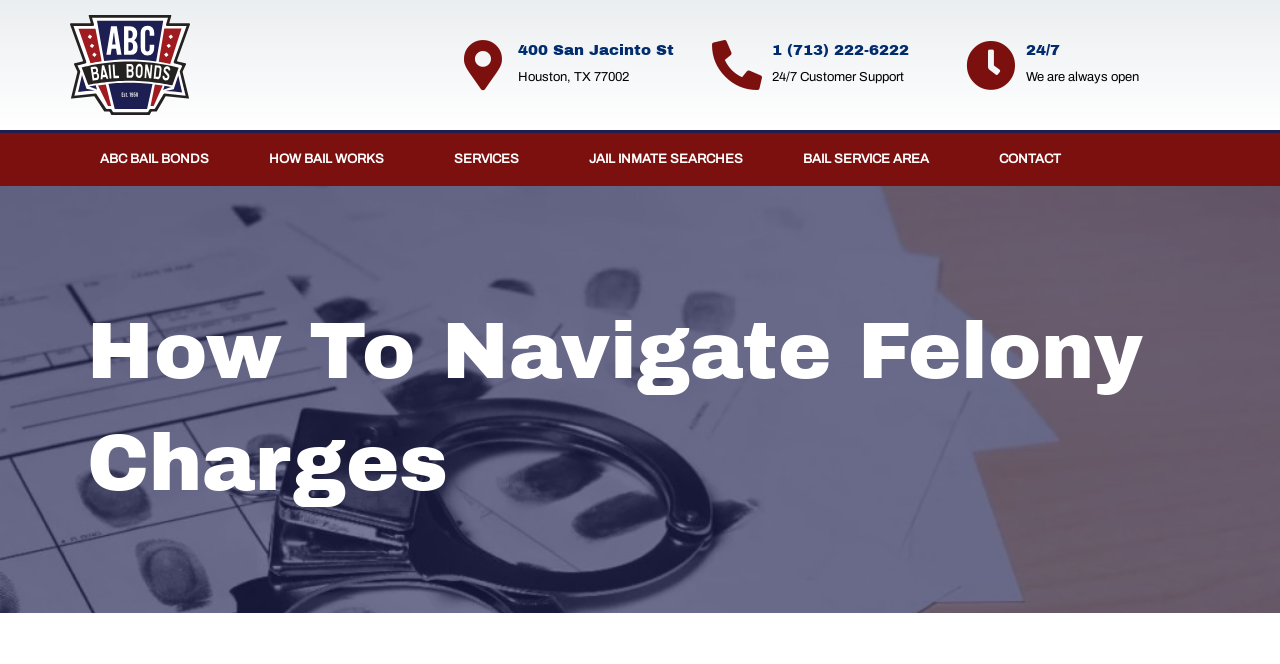Identify the bounding box coordinates for the region of the element that should be clicked to carry out the instruction: "visit the homepage of Bail Bonds Houston". The bounding box coordinates should be four float numbers between 0 and 1, i.e., [left, top, right, bottom].

[0.055, 0.022, 0.148, 0.174]